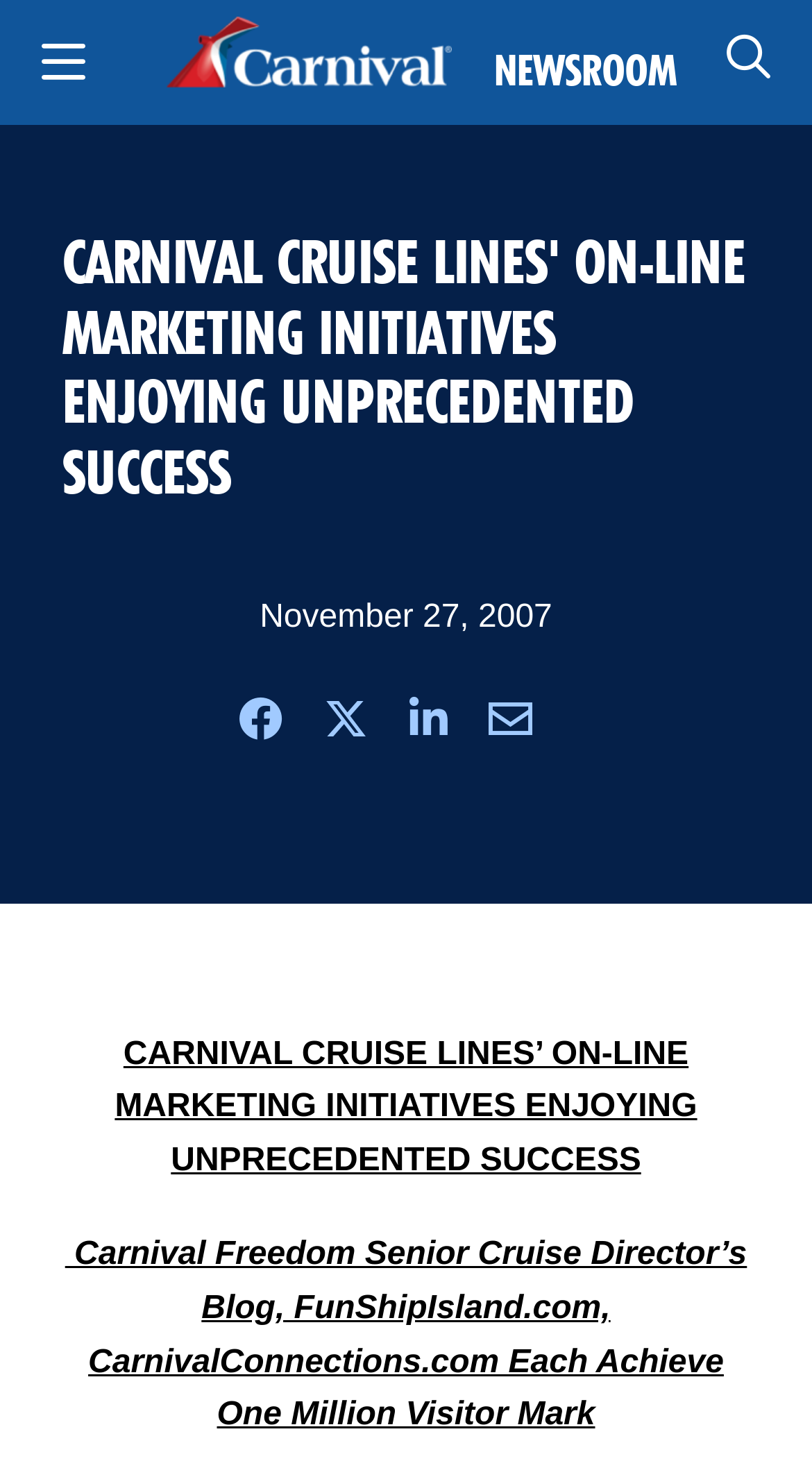From the image, can you give a detailed response to the question below:
What is the name of the cruise line?

I found the name of the cruise line by looking at the link element at the top of the webpage that says 'Carnival Cruise Line'.